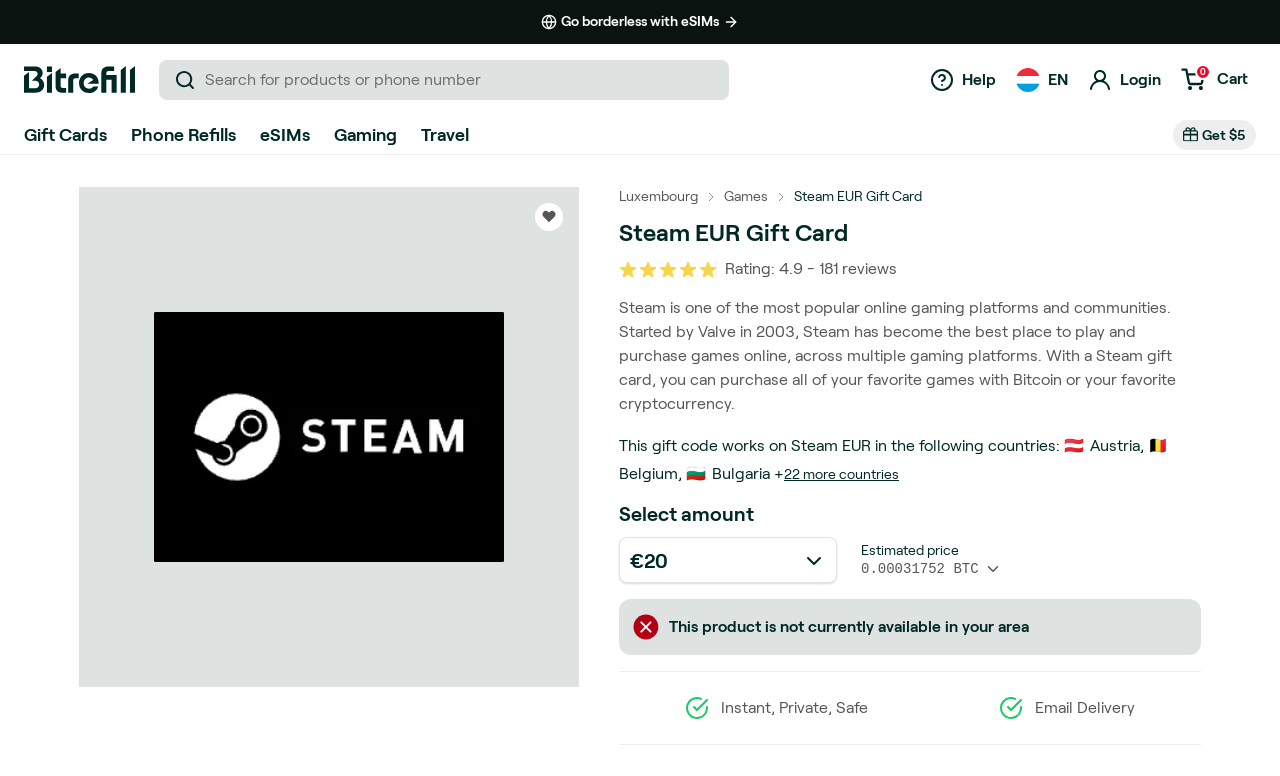Highlight the bounding box coordinates of the element you need to click to perform the following instruction: "Search for products or phone number."

[0.16, 0.077, 0.559, 0.128]